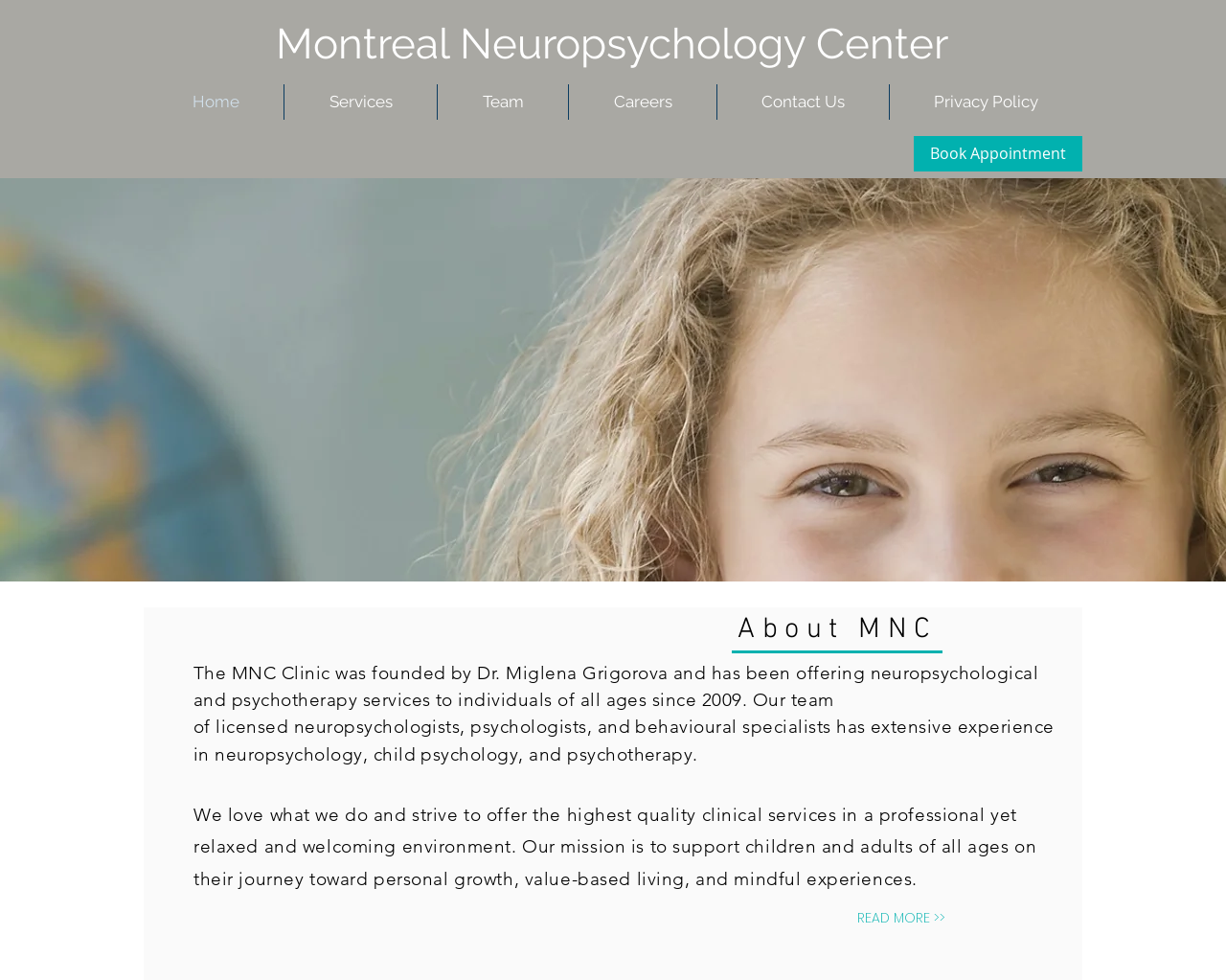Provide a brief response to the question below using a single word or phrase: 
What services does the MNC Clinic offer?

Neuropsychological, Autism, ADHD, Learning Disabilities, Dyslexia